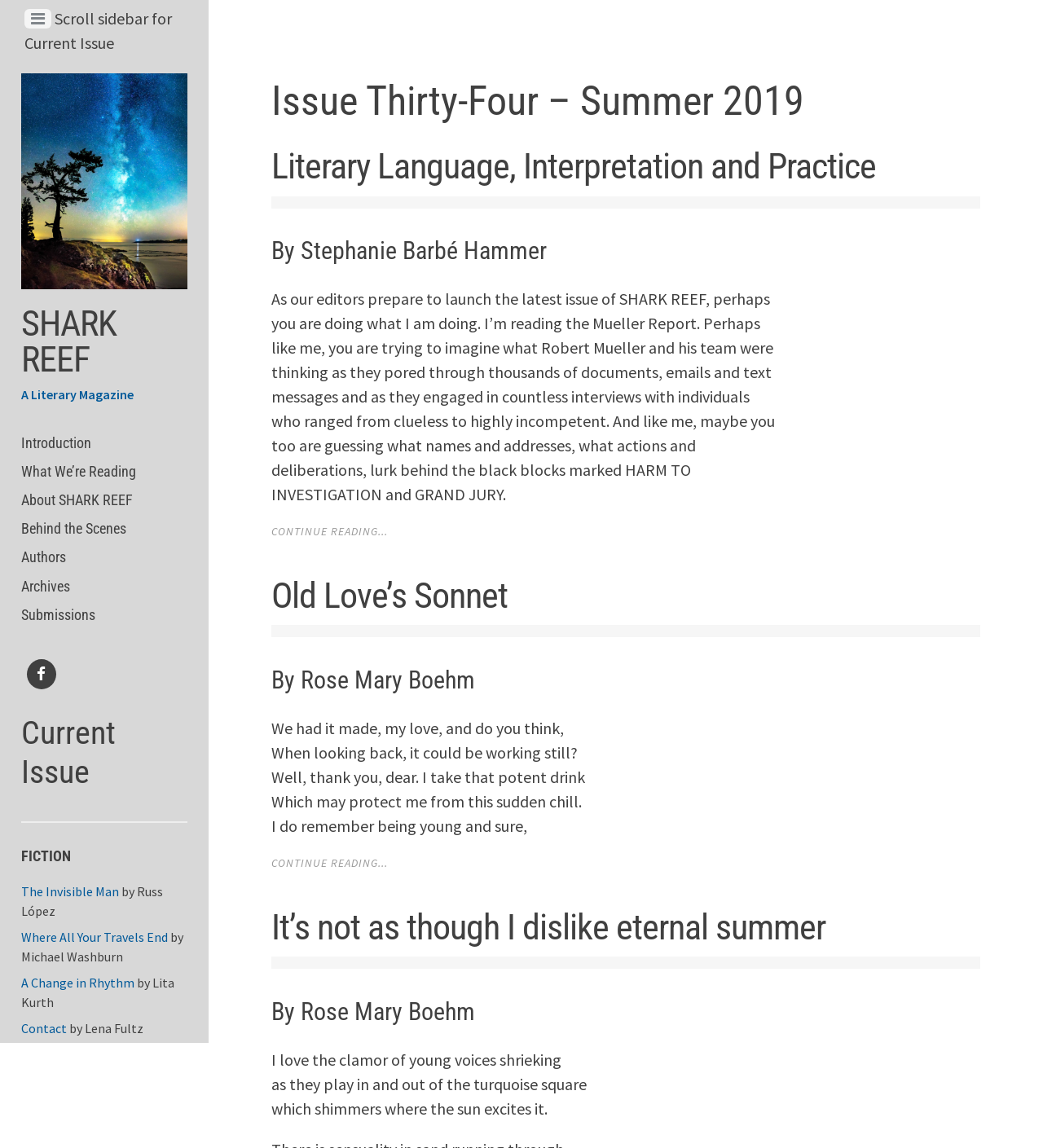How many fiction pieces are listed on the current issue page?
Look at the image and respond to the question as thoroughly as possible.

The number of fiction pieces can be found by counting the link elements with text that starts with a capital letter and is not a title or author name, such as 'The Invisible Man', 'Where All Your Travels End', 'A Change in Rhythm', 'The Littoral Zone', and 'Pink Night Sky'.